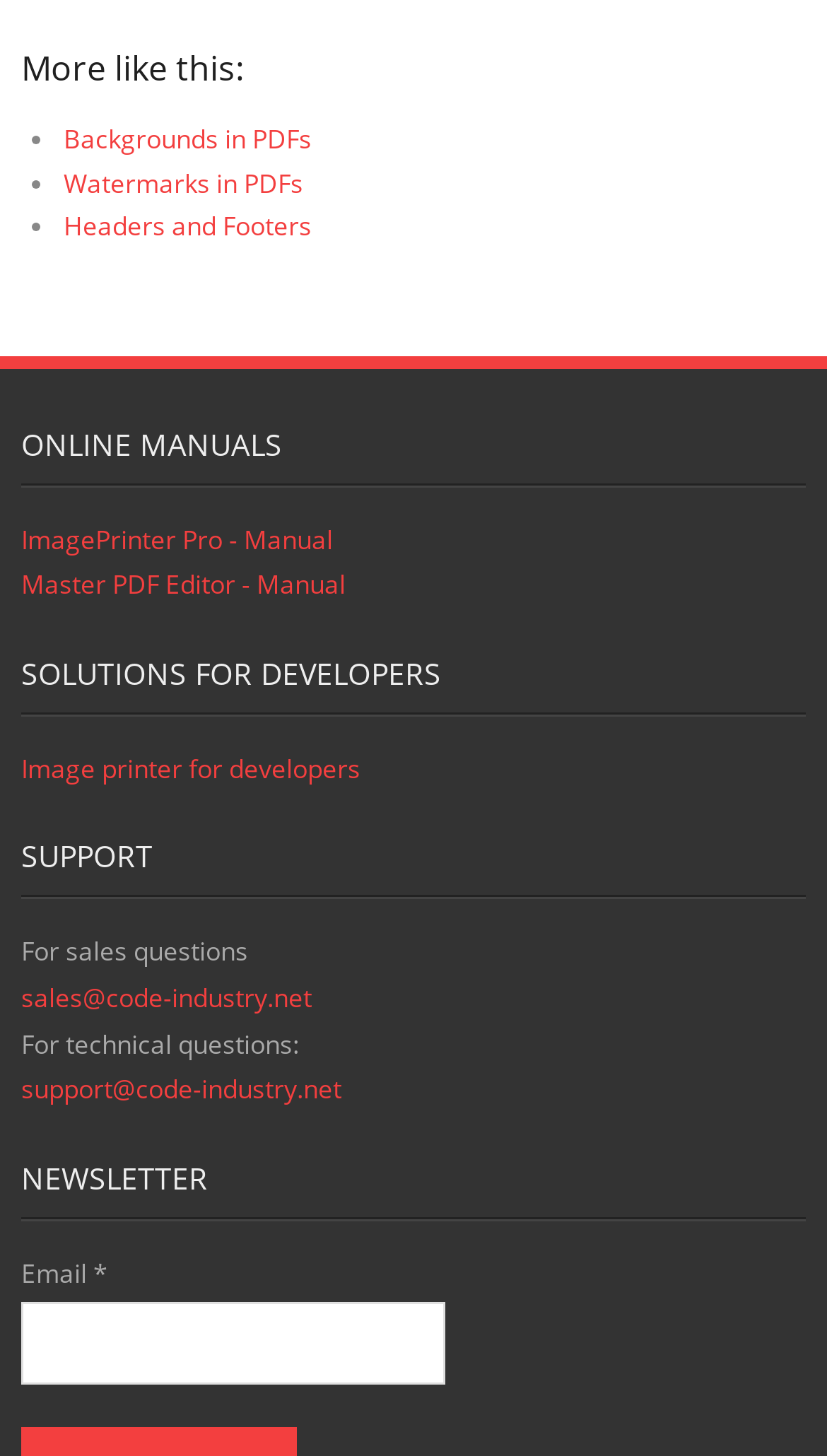Please provide a short answer using a single word or phrase for the question:
What is the second link in the 'More like this:' section?

Watermarks in PDFs